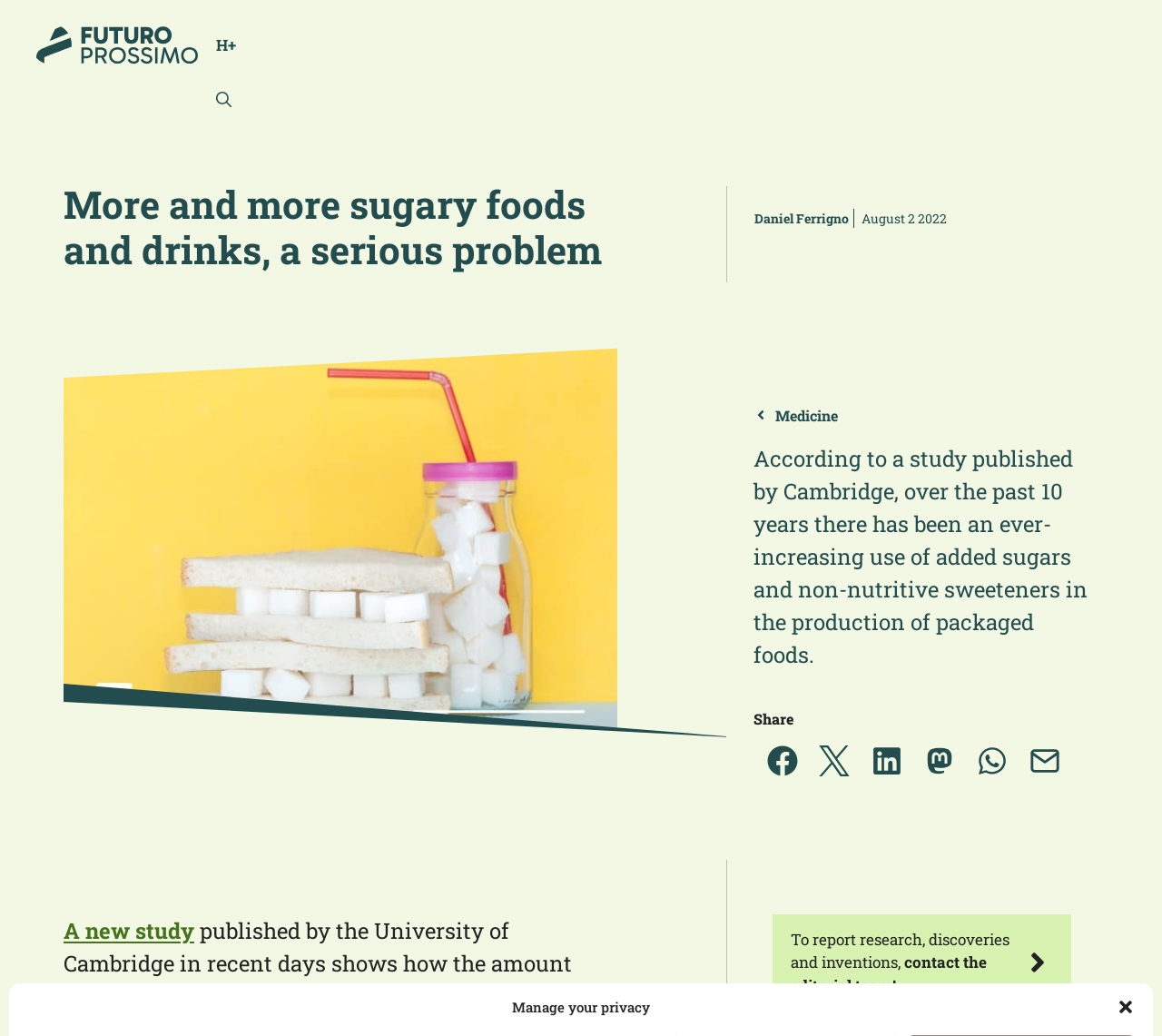Who is the author of the article?
Can you provide an in-depth and detailed response to the question?

The author of the article can be found by looking at the link 'Daniel Ferrigno' which is located near the time 'August 2 2022'.